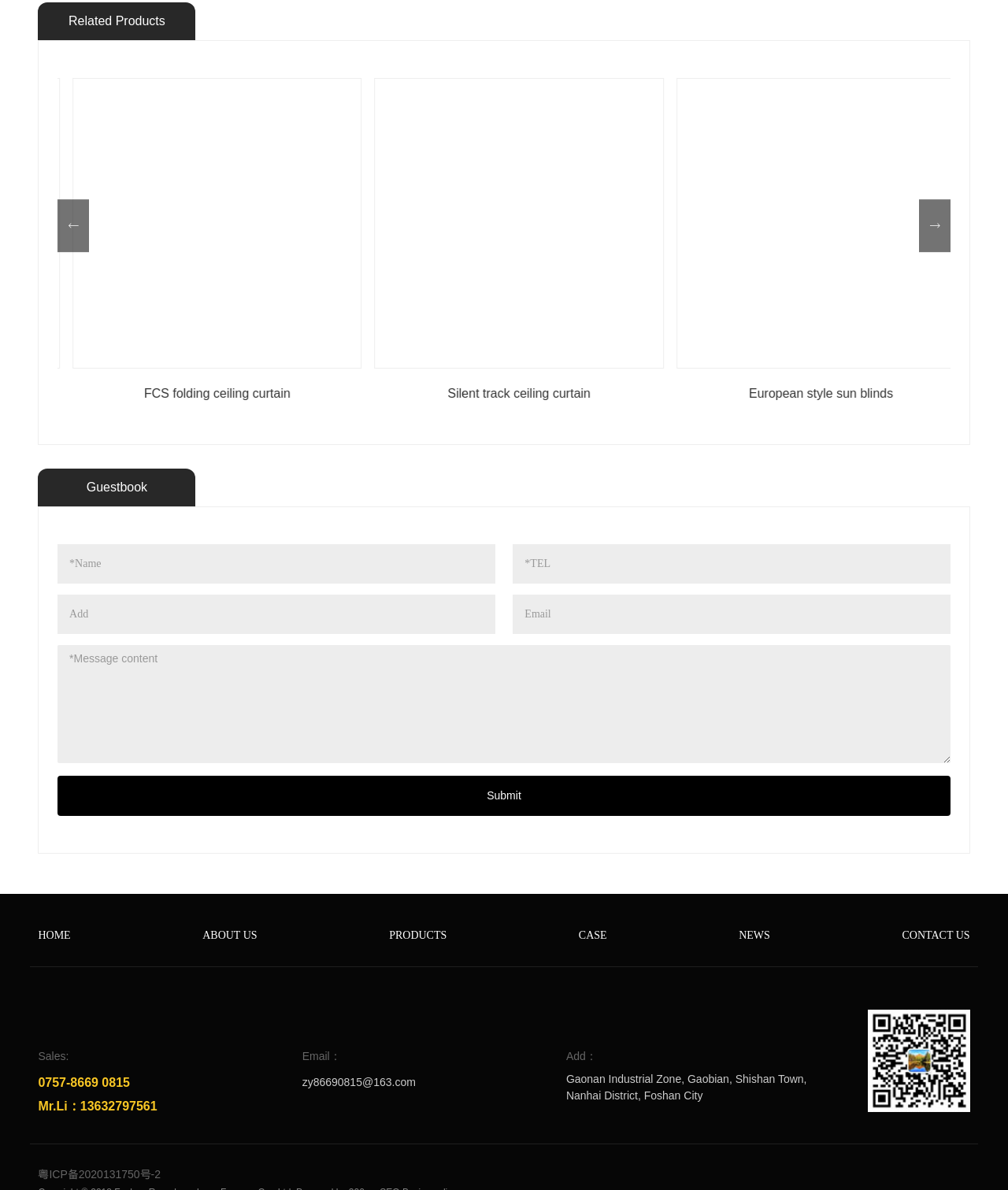Reply to the question with a single word or phrase:
What is the purpose of the 'Guestbook' section?

To leave a message